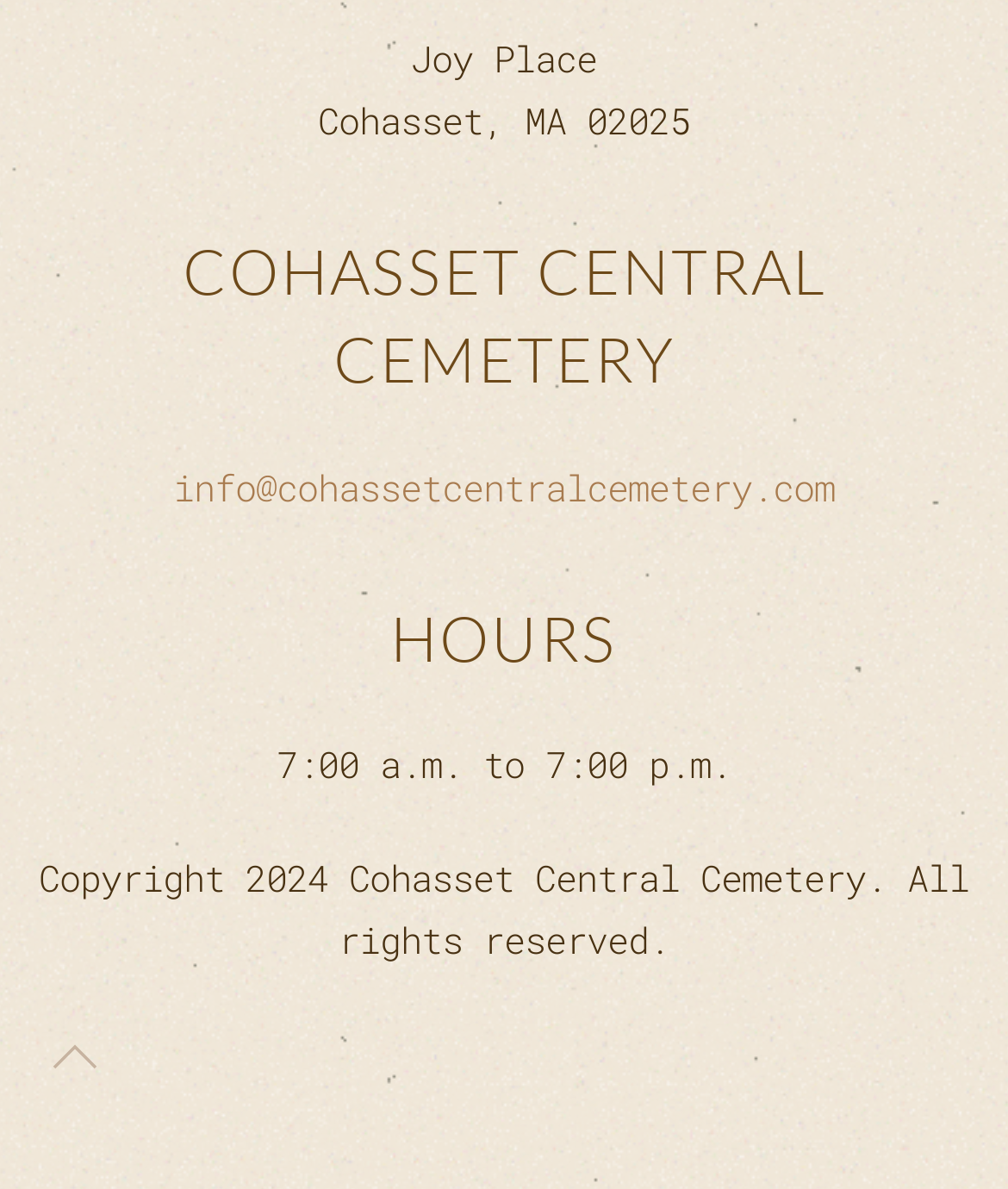What is the address of the cemetery?
Provide a detailed answer to the question, using the image to inform your response.

The address of the cemetery can be found in the static text element 'Cohasset, MA 02025' which is located at the top of the webpage, providing the location of the cemetery.